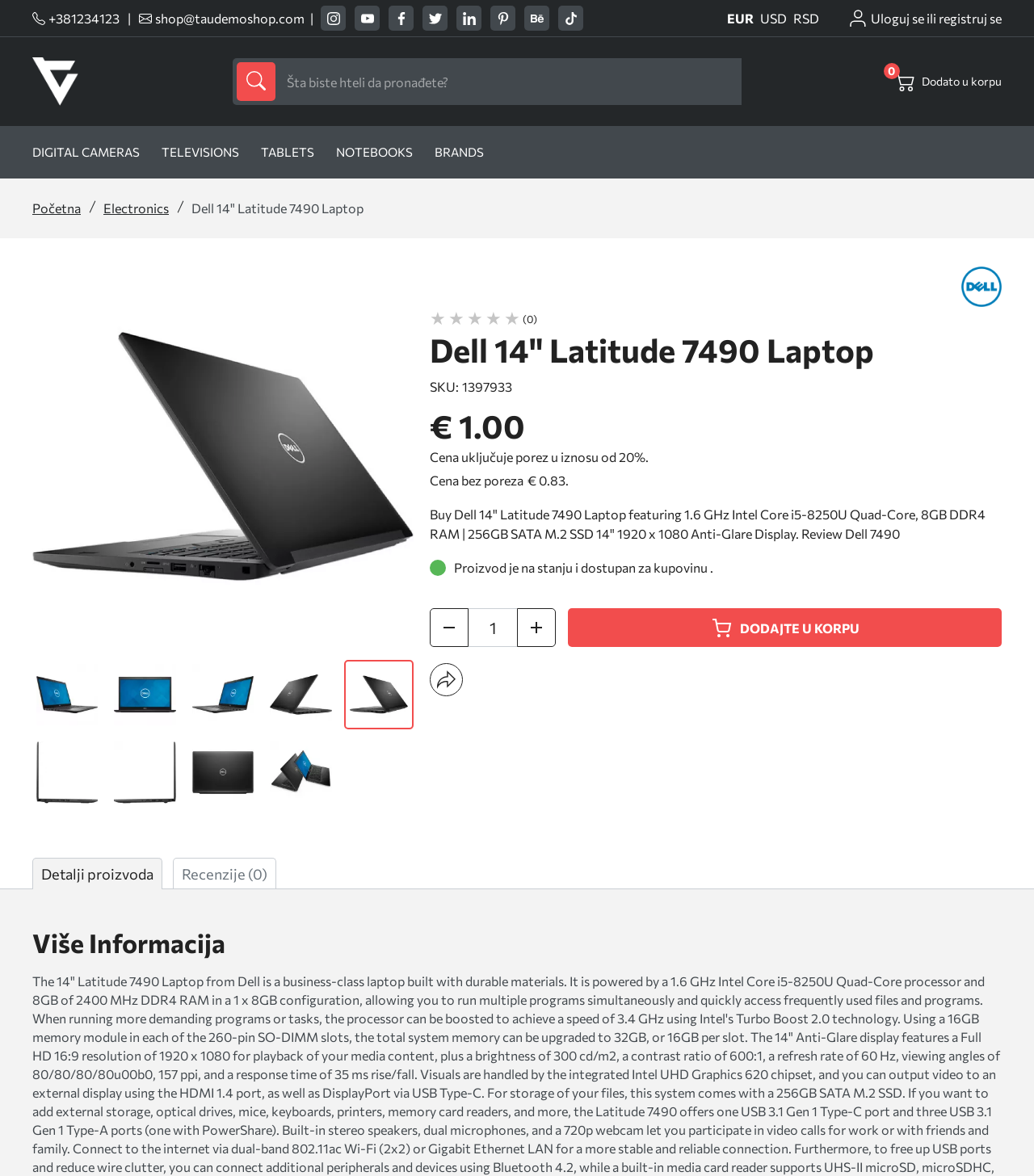What is the current quantity of the laptop in the cart?
Give a comprehensive and detailed explanation for the question.

I found the current quantity of the laptop in the cart by looking at the text '(0)' which is displayed next to the 'Dodajte u korpu' button.